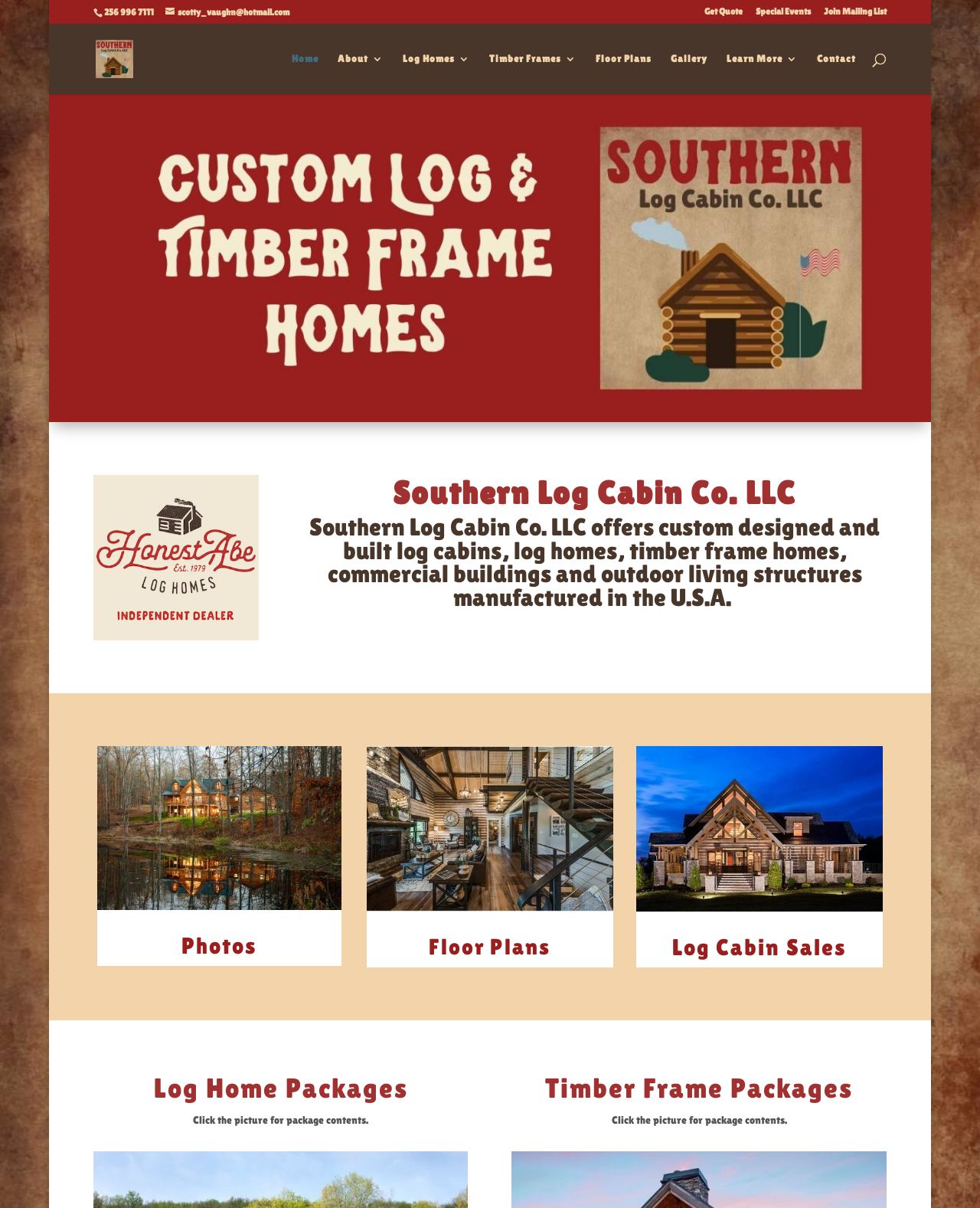Refer to the element description scotty_vaughn@hotmail.com and identify the corresponding bounding box in the screenshot. Format the coordinates as (top-left x, top-left y, bottom-right x, bottom-right y) with values in the range of 0 to 1.

[0.168, 0.006, 0.295, 0.015]